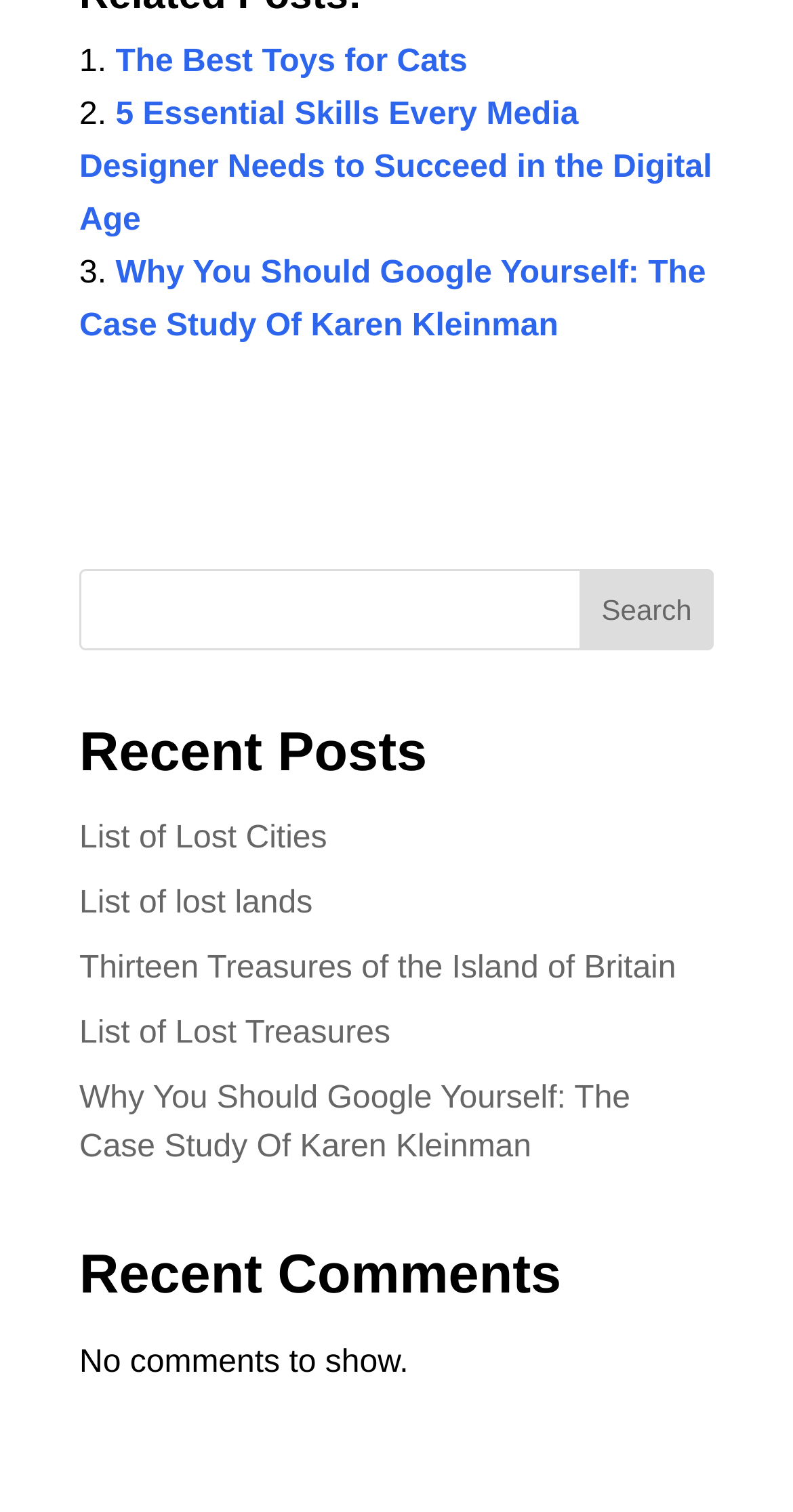How many links are under 'Recent Posts'?
Please provide a comprehensive answer based on the contents of the image.

I counted the number of links under the 'Recent Posts' heading, which are 'List of Lost Cities', 'List of lost lands', 'Thirteen Treasures of the Island of Britain', 'List of Lost Treasures', and 'Why You Should Google Yourself: The Case Study Of Karen Kleinman'.